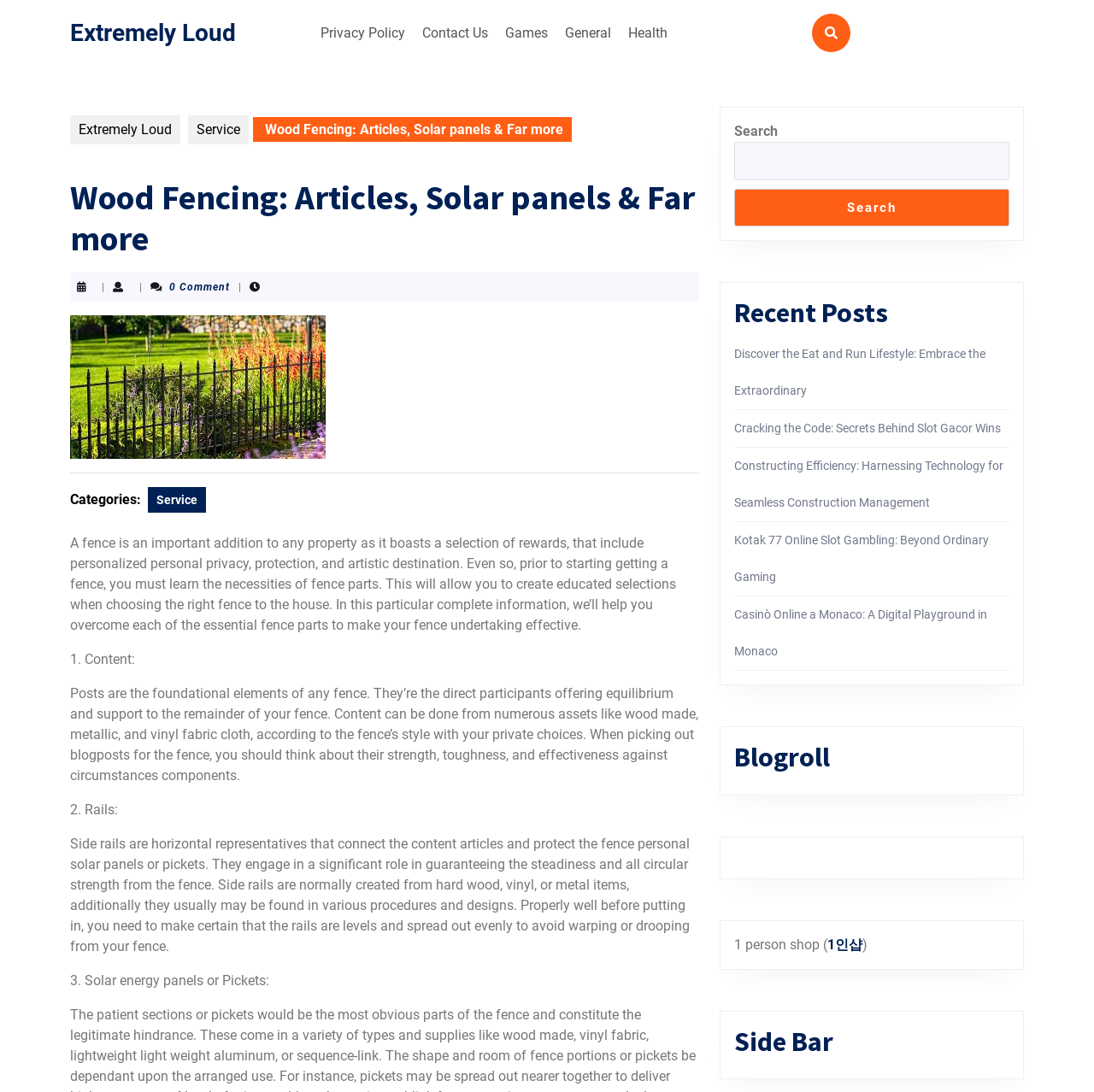Pinpoint the bounding box coordinates of the element to be clicked to execute the instruction: "View the 'Wood Fencing: Articles, Solar panels & Far more' post".

[0.064, 0.106, 0.165, 0.132]